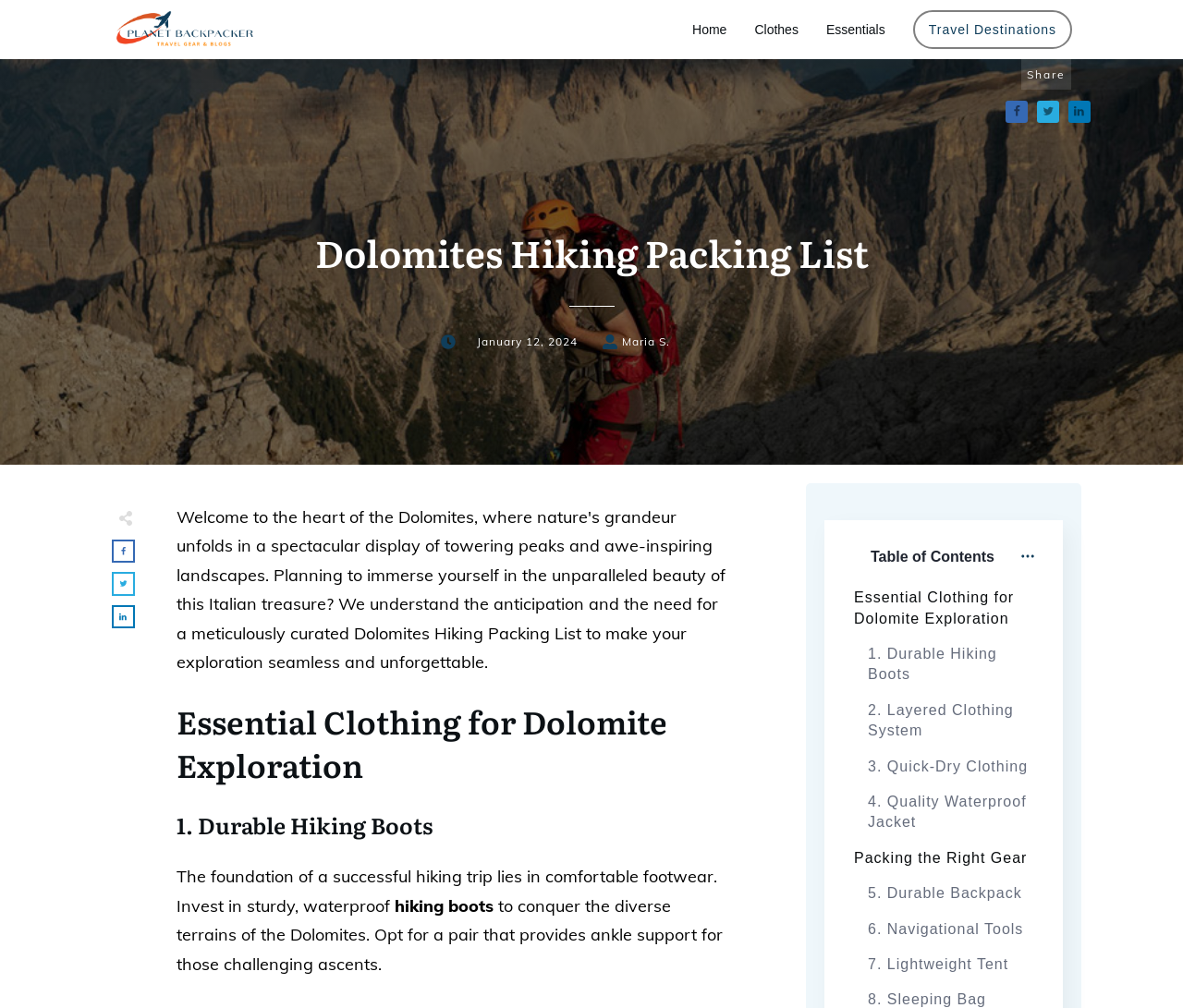What is the name of the website?
Give a thorough and detailed response to the question.

I determined the name of the website by looking at the logo link at the top left corner of the webpage, which says 'PlanetBackpacker logo'.